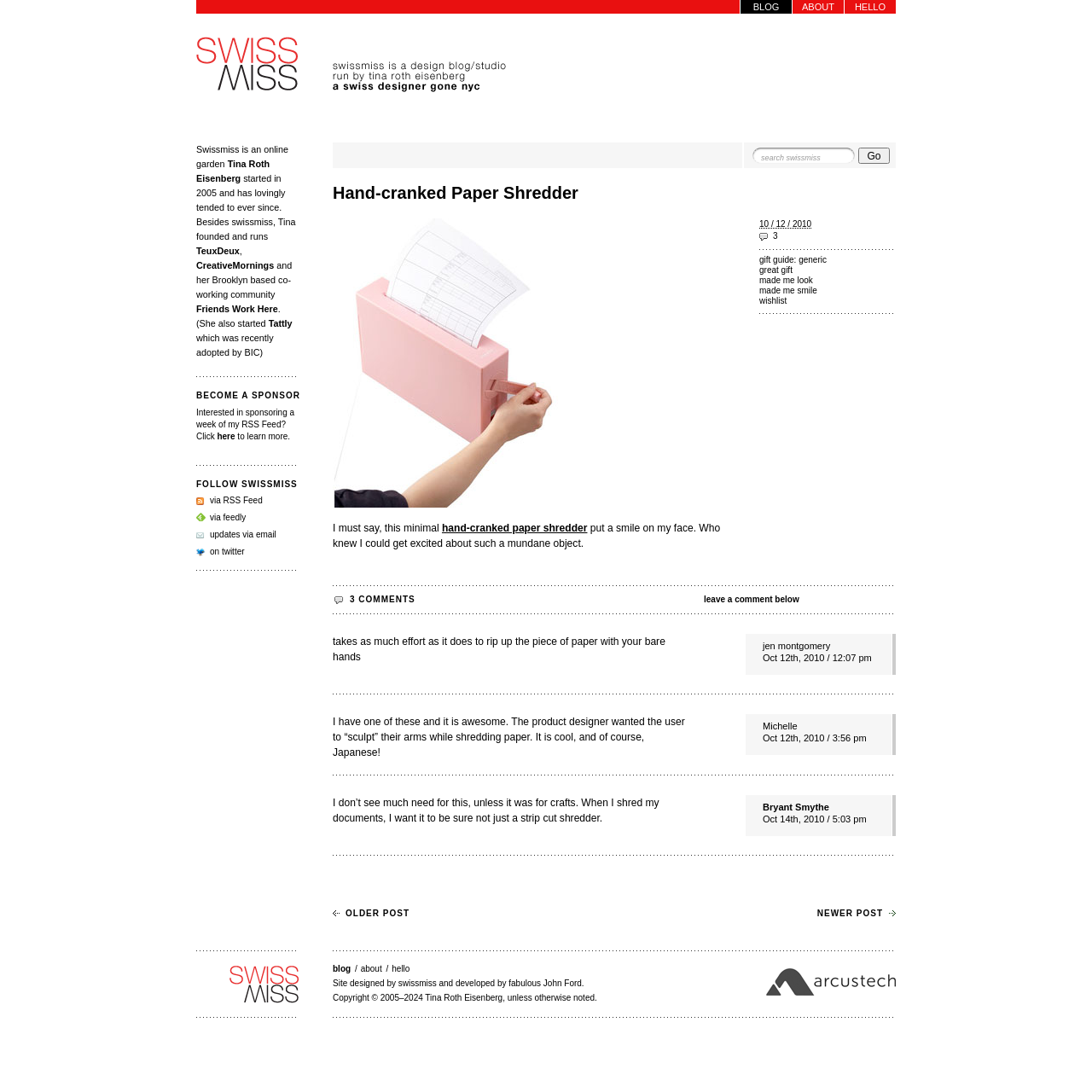Determine the bounding box coordinates of the element's region needed to click to follow the instruction: "leave a comment below". Provide these coordinates as four float numbers between 0 and 1, formatted as [left, top, right, bottom].

[0.645, 0.545, 0.82, 0.554]